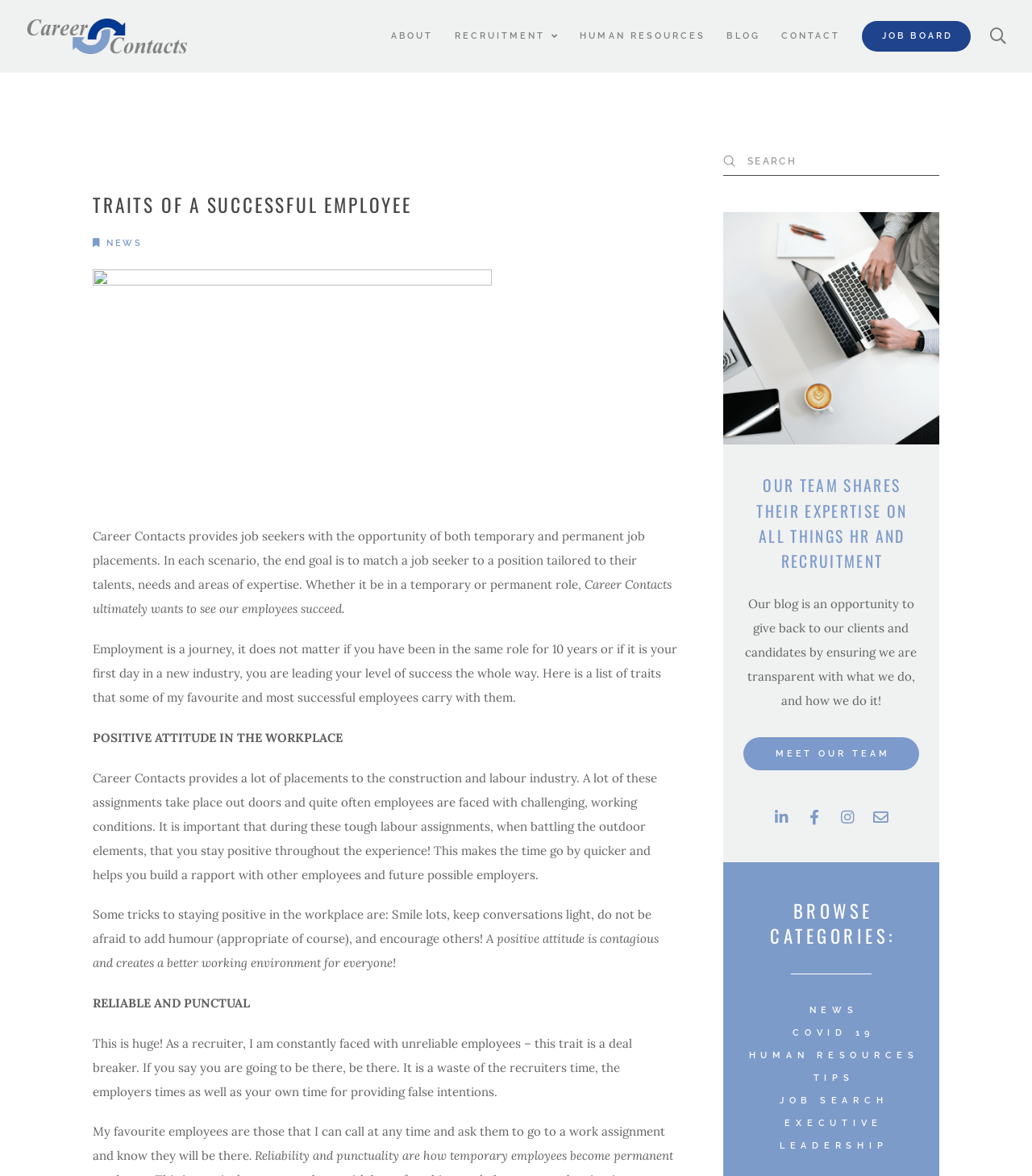Please locate the bounding box coordinates of the element that should be clicked to complete the given instruction: "Search for a job".

[0.724, 0.132, 0.889, 0.143]